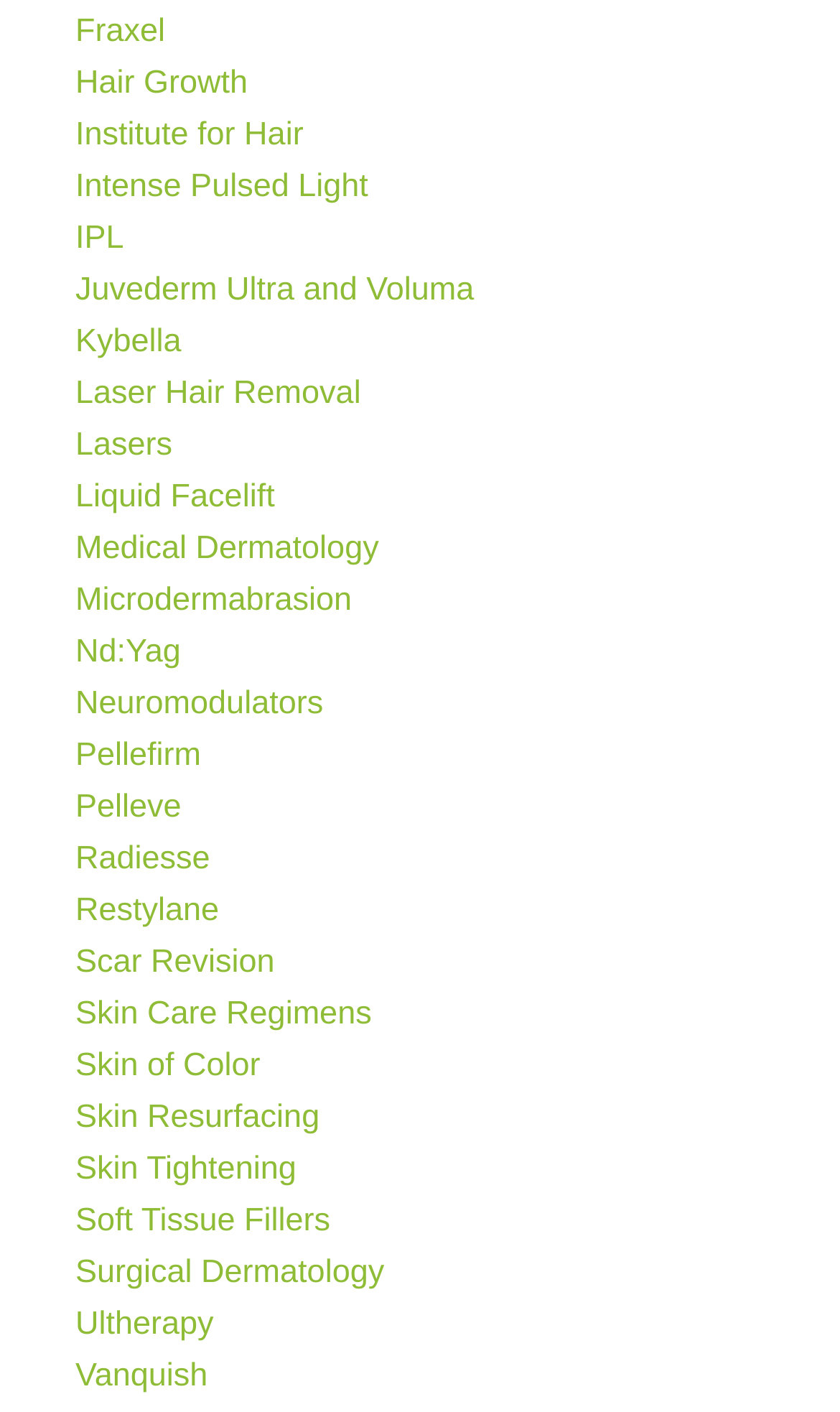Find the bounding box coordinates for the element that must be clicked to complete the instruction: "Read about Hair Growth". The coordinates should be four float numbers between 0 and 1, indicated as [left, top, right, bottom].

[0.09, 0.042, 0.295, 0.077]